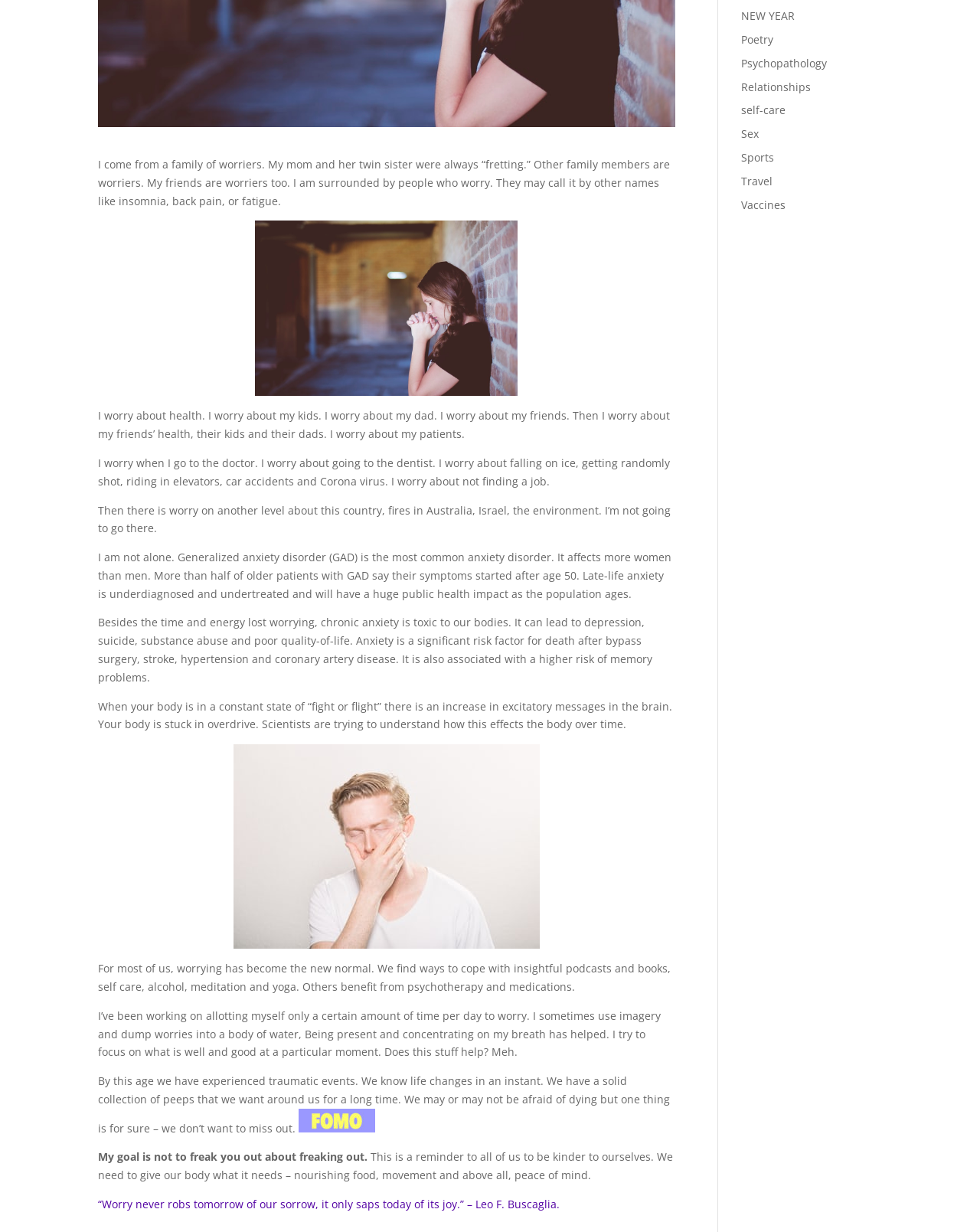Locate the UI element described as follows: "NEW YEAR". Return the bounding box coordinates as four float numbers between 0 and 1 in the order [left, top, right, bottom].

[0.756, 0.007, 0.811, 0.019]